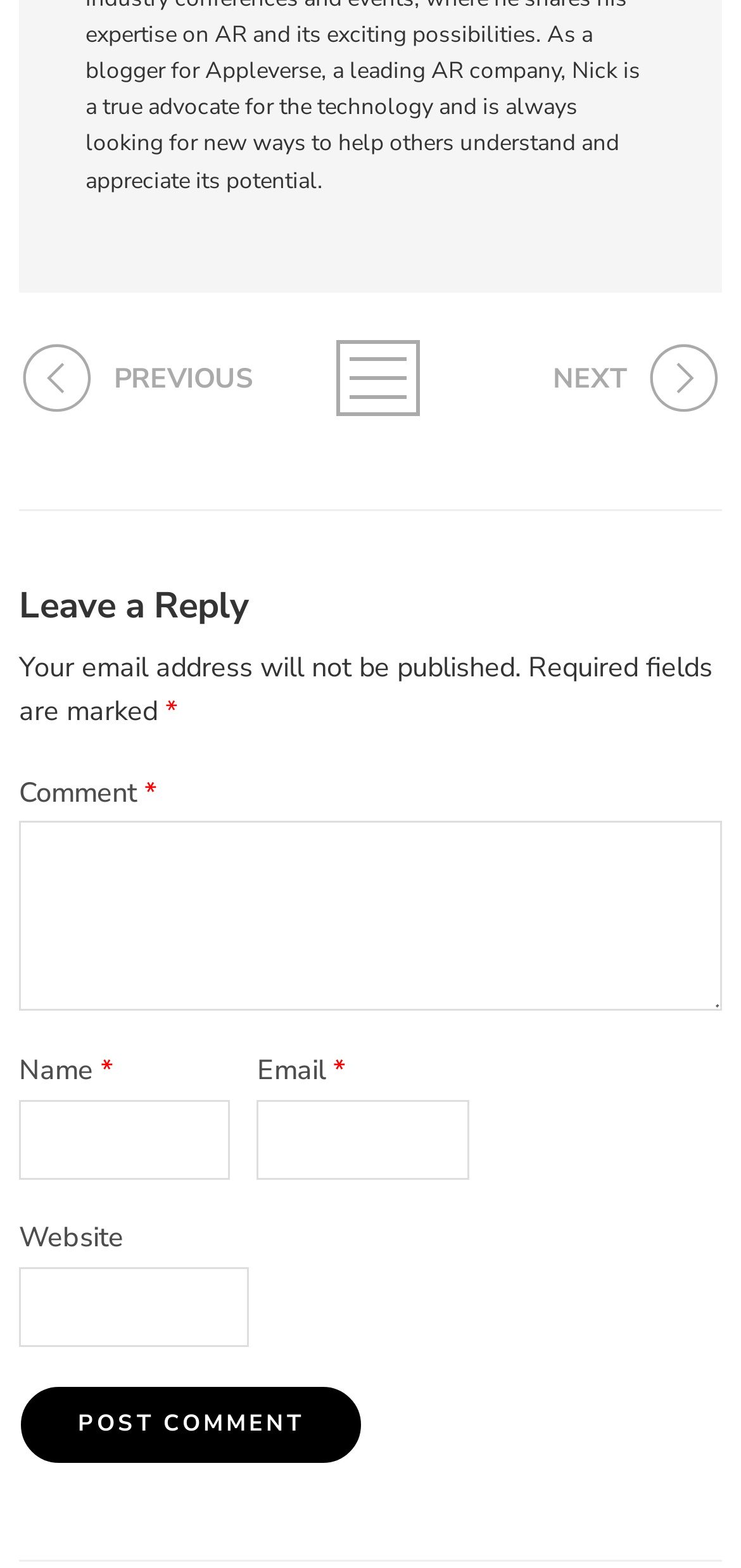Find the bounding box of the web element that fits this description: "parent_node: Email * aria-describedby="email-notes" name="email"".

[0.347, 0.701, 0.633, 0.752]